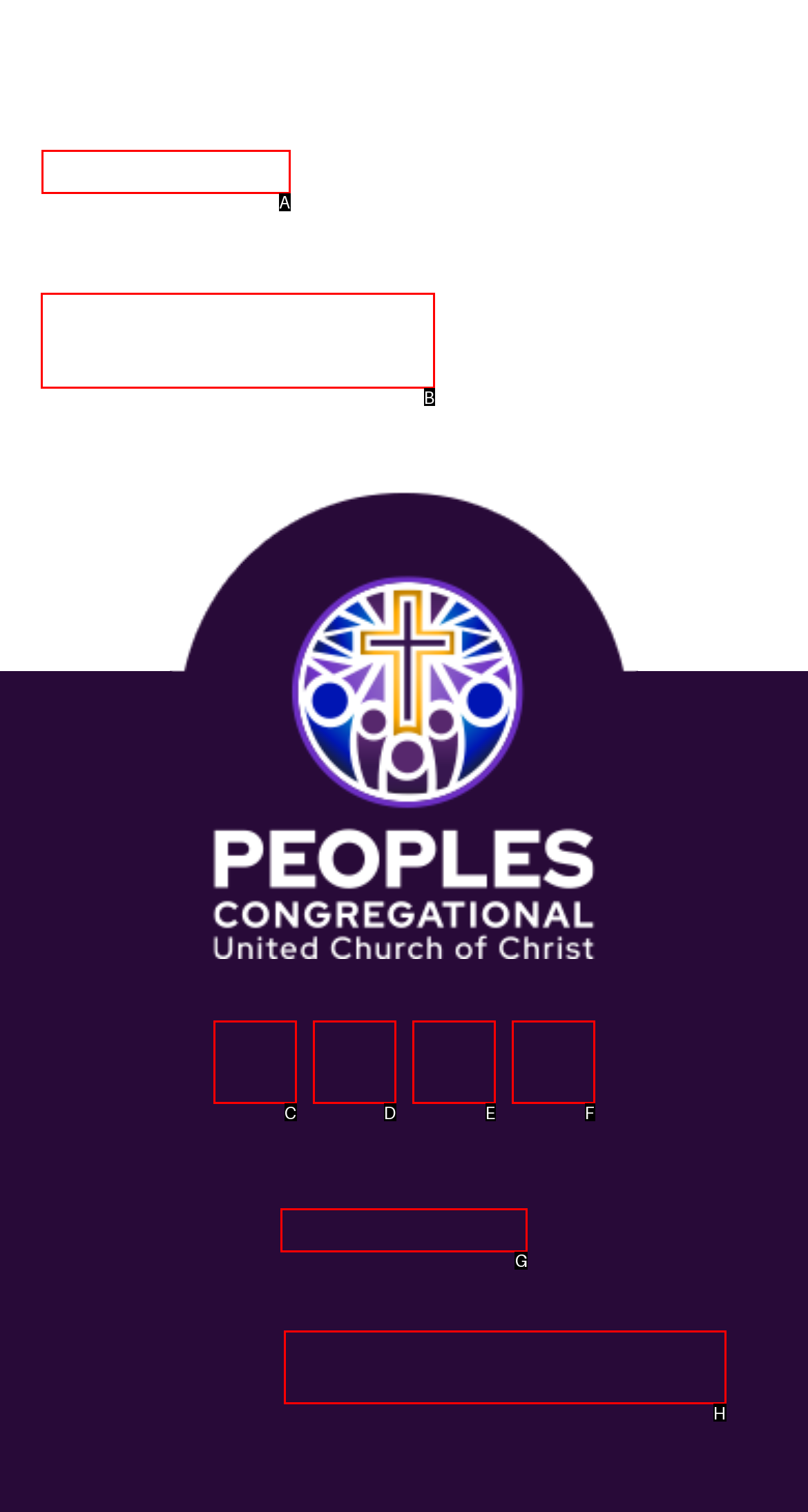Determine the letter of the UI element that you need to click to perform the task: Join the class.
Provide your answer with the appropriate option's letter.

B